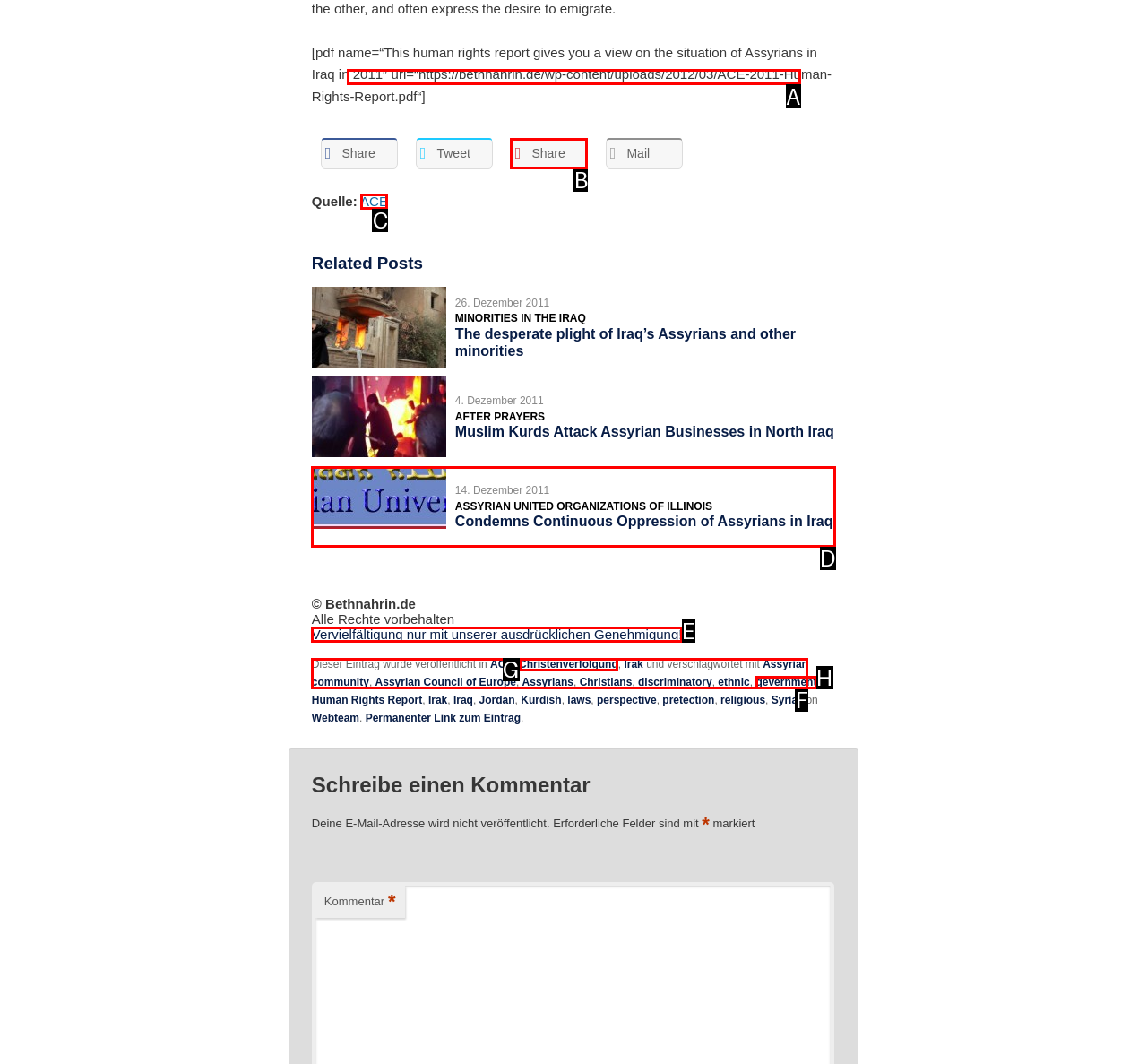Identify the HTML element that best fits the description: Promotion Prep. Respond with the letter of the corresponding element.

None